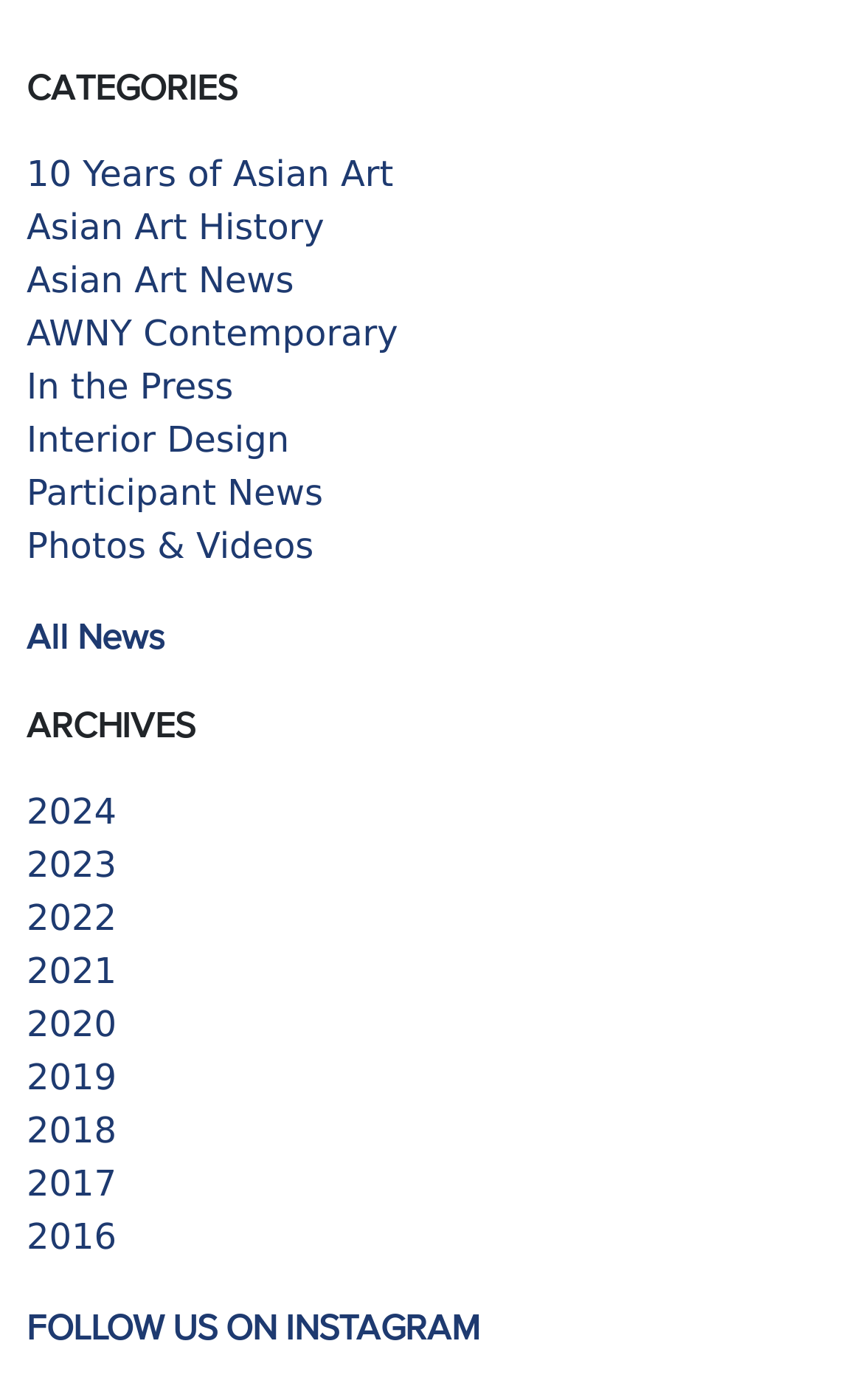Locate the bounding box of the UI element with the following description: "adam@henryspl.com".

None